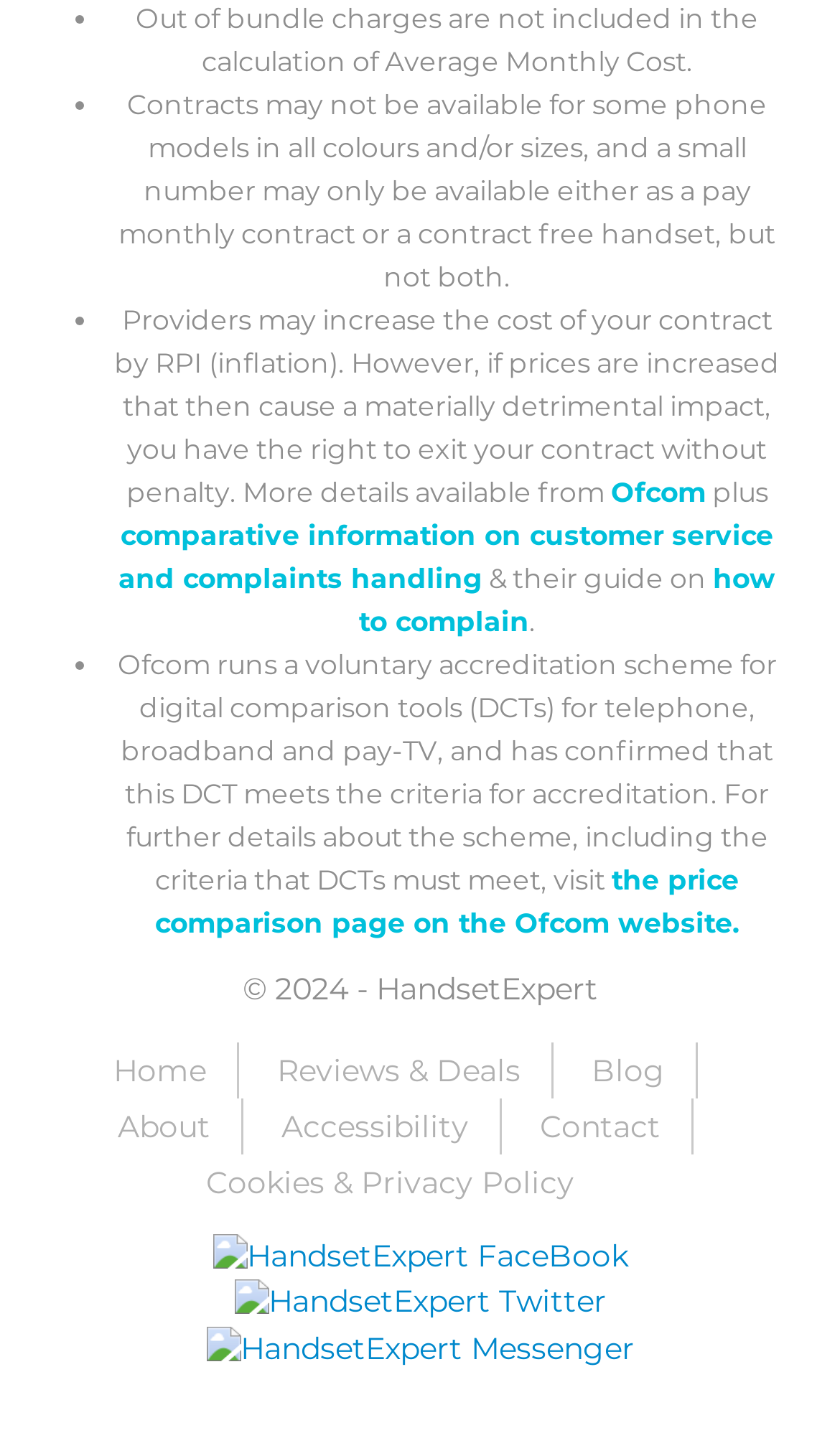Who regulates digital comparison tools?
Please look at the screenshot and answer using one word or phrase.

Ofcom